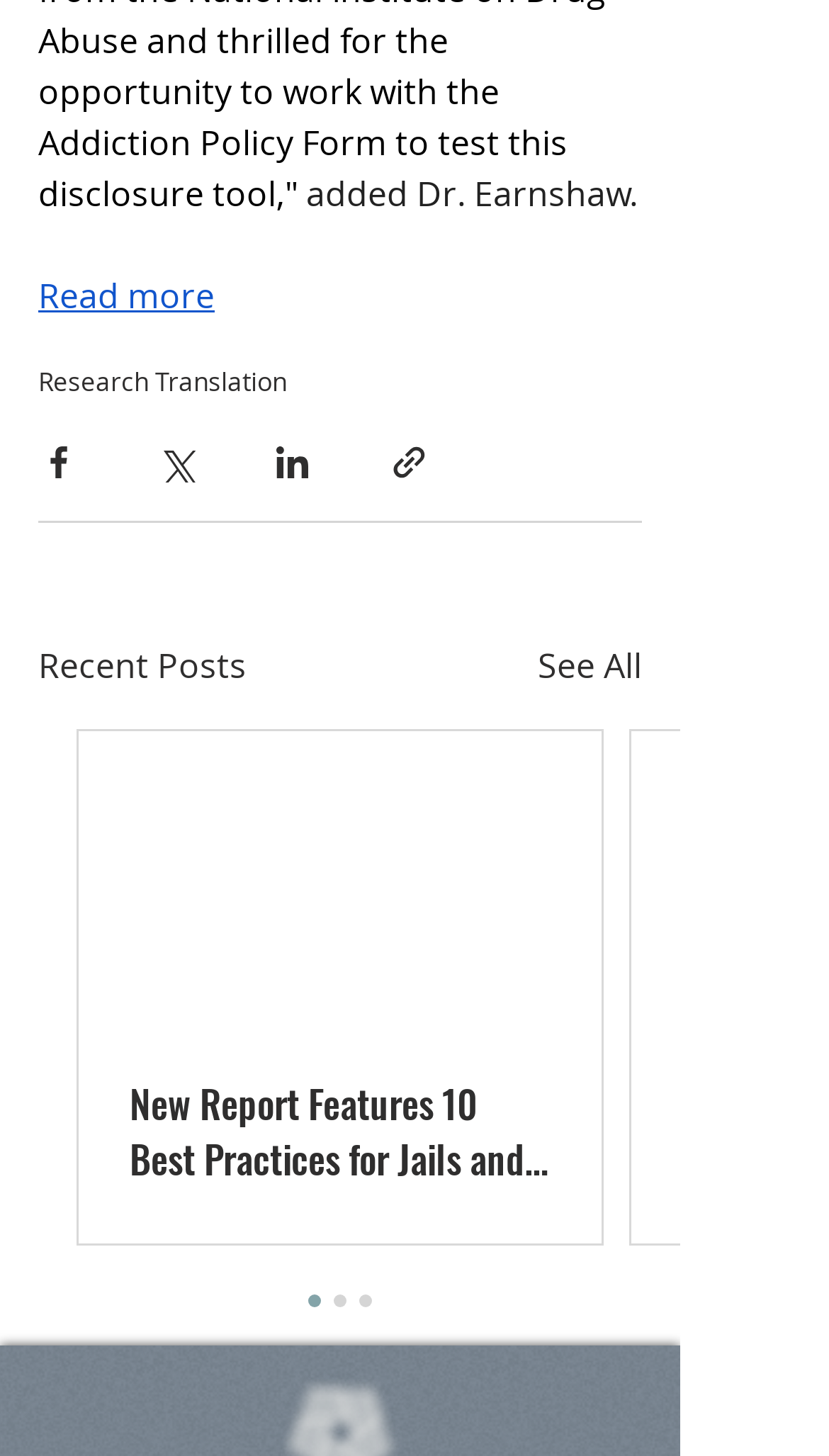Please pinpoint the bounding box coordinates for the region I should click to adhere to this instruction: "View all recent posts".

[0.649, 0.439, 0.774, 0.474]